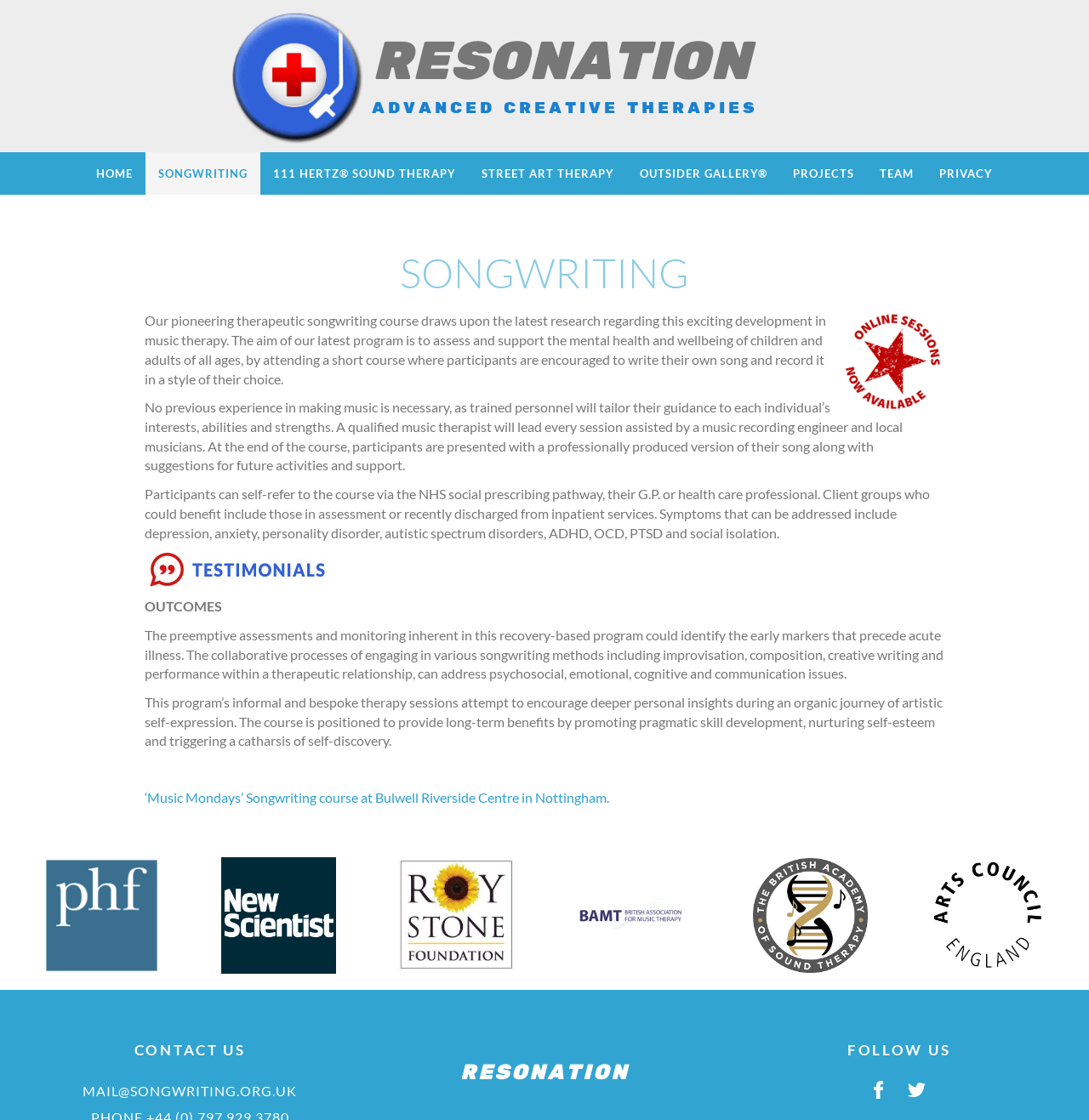Provide a comprehensive caption for the webpage.

The webpage is about songwriting, specifically a therapeutic songwriting course. At the top, there is a logo with a link and an image, followed by the title "RESONATION" and a subtitle "ADVANCED CREATIVE THERAPIES". Below this, there is a navigation menu with links to different sections of the website, including "HOME", "SONGWRITING", "111 HERTZ SOUND THERAPY", "STREET ART THERAPY", "OUTSIDER GALLERY", "PROJECTS", "TEAM", and "PRIVACY".

The main content of the page is an article about the songwriting course. It starts with a heading "SONGWRITING" and an image. The article explains that the course is a pioneering therapeutic program that aims to support the mental health and wellbeing of children and adults of all ages. It describes how the course works, including the role of trained personnel, music therapists, and recording engineers. The article also mentions the benefits of the course, including addressing symptoms such as depression, anxiety, and social isolation.

The article is divided into sections, including "OUTCOMES", which describes the potential benefits of the program, including identifying early markers of acute illness and promoting long-term benefits. There are also links to related resources, including a "Music Mondays" songwriting course at Bulwell Riverside Centre in Nottingham.

At the bottom of the page, there are several images, followed by a "CONTACT US" section with a link to an email address. There is also a "RESONATION" heading and a "FOLLOW US" section with links to social media platforms.